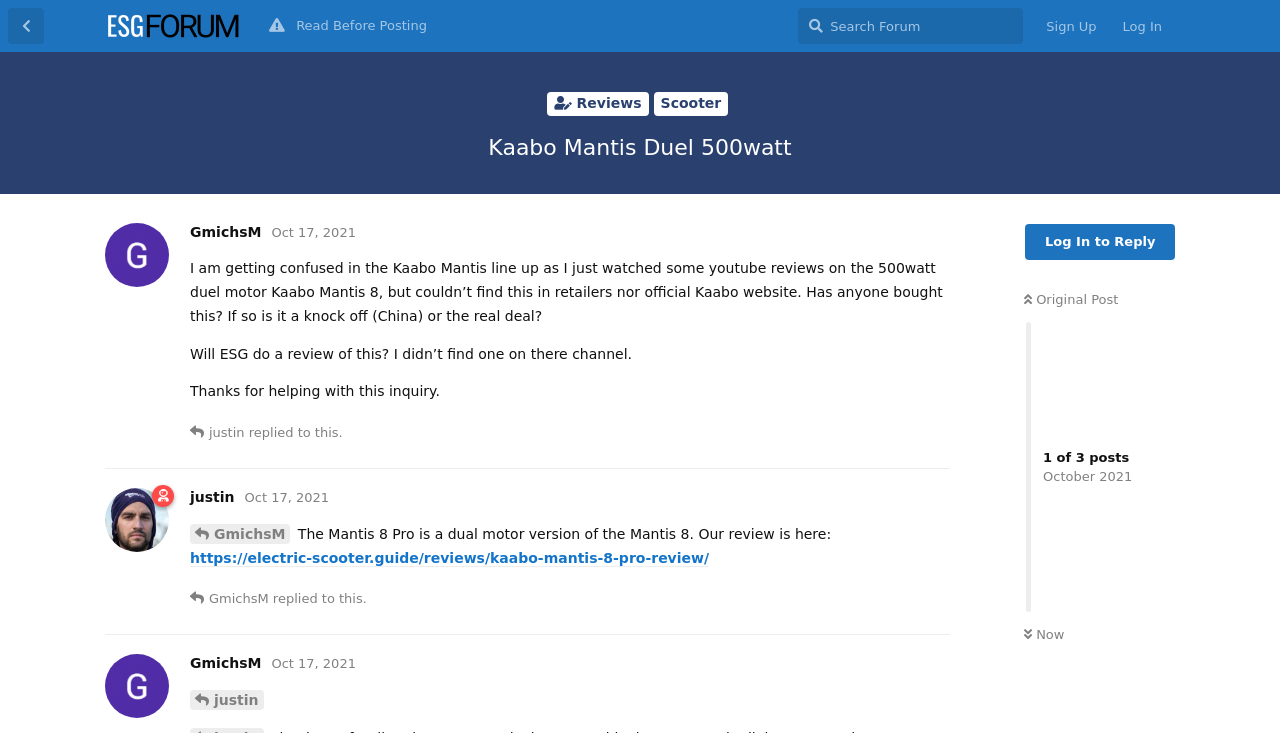Construct a comprehensive description capturing every detail on the webpage.

This webpage is a forum discussion page titled "Kaabo Mantis Duel 500watt" on the Electric Scooter Forums website. At the top, there is a navigation bar with links to "Back to Discussion List", "ESG - Electric Scooter Forums", "Read Before Posting", and a search bar. On the right side of the navigation bar, there are buttons to "Sign Up" and "Log In".

Below the navigation bar, there is a header section with links to "Reviews" and "Scooter", and a heading that displays the title of the discussion. The main content of the page is divided into two sections, each containing a discussion thread.

The first thread starts with a post from "GmichsM" dated October 17, 2021, which asks about the Kaabo Mantis line up and whether anyone has bought the 500watt duel motor Kaabo Mantis 8. The post also inquires about the possibility of a review from ESG. Below the post, there is a reply from "justin" dated October 17, 2021, which provides information about the Mantis 8 Pro and includes a link to a review on the Electric Scooter Guide website.

The second thread starts with a post from "justin" dated October 17, 2021, which is a response to the original post. Below this post, there is another response from "GmichsM" dated October 17, 2021.

Throughout the page, there are buttons to "Reply" to each post, and links to the profiles of the users who made the posts. There are also timestamps and indicators showing who replied to whom.